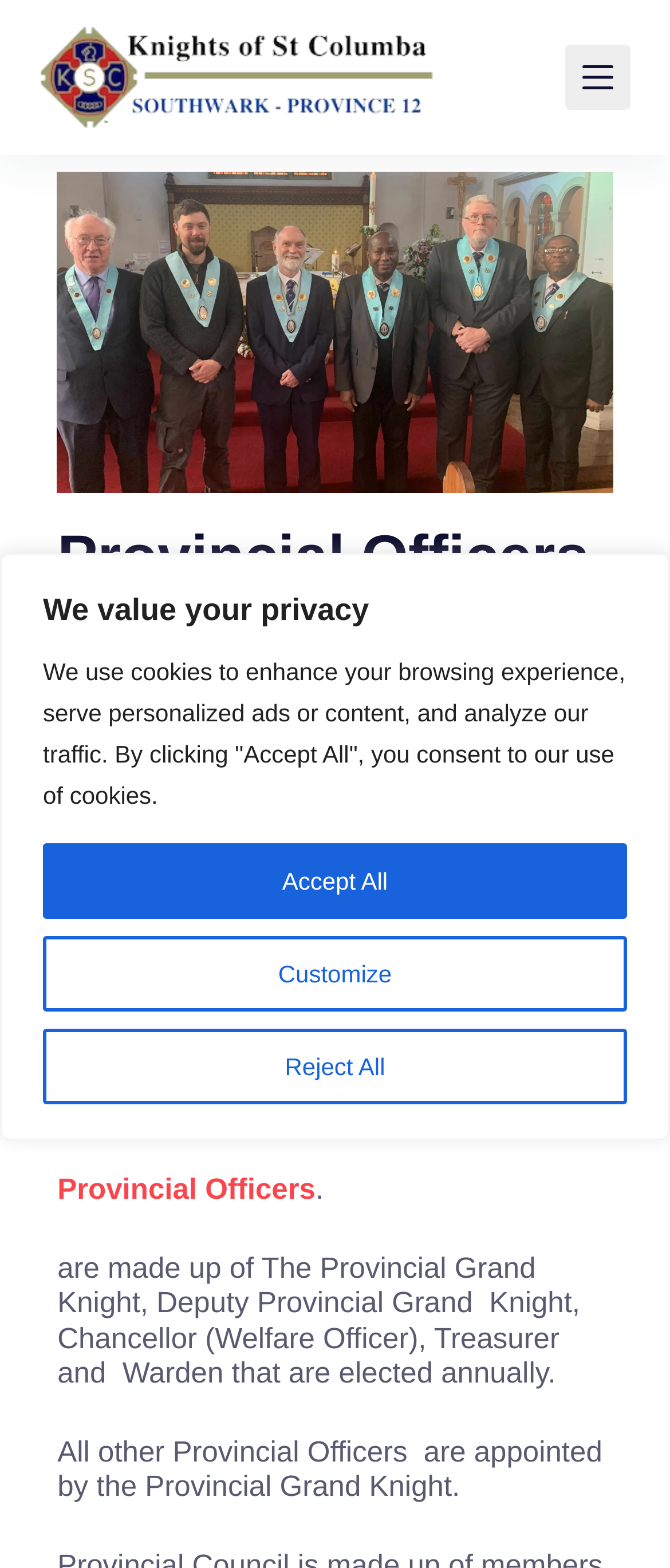What is the area covered by the province?
Please provide a detailed answer to the question.

The area covered by the province can be found in the StaticText element with the text 'Southwark Province covers the majority of the Catholic Archdiocese of Southwark, from South West and South East London, all of Kent parts of Surrey.'. This suggests that the province covers a specific geographic area.